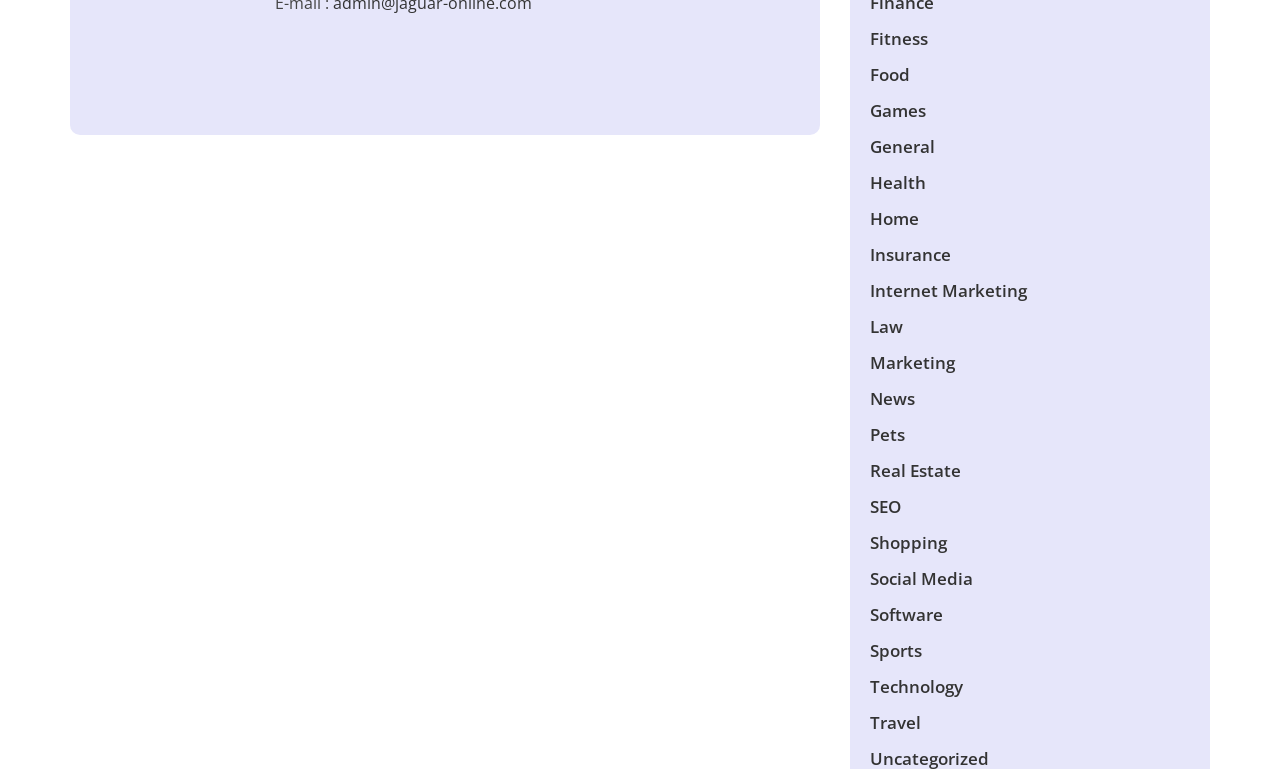Show the bounding box coordinates of the element that should be clicked to complete the task: "Explore Technology".

[0.68, 0.878, 0.752, 0.908]